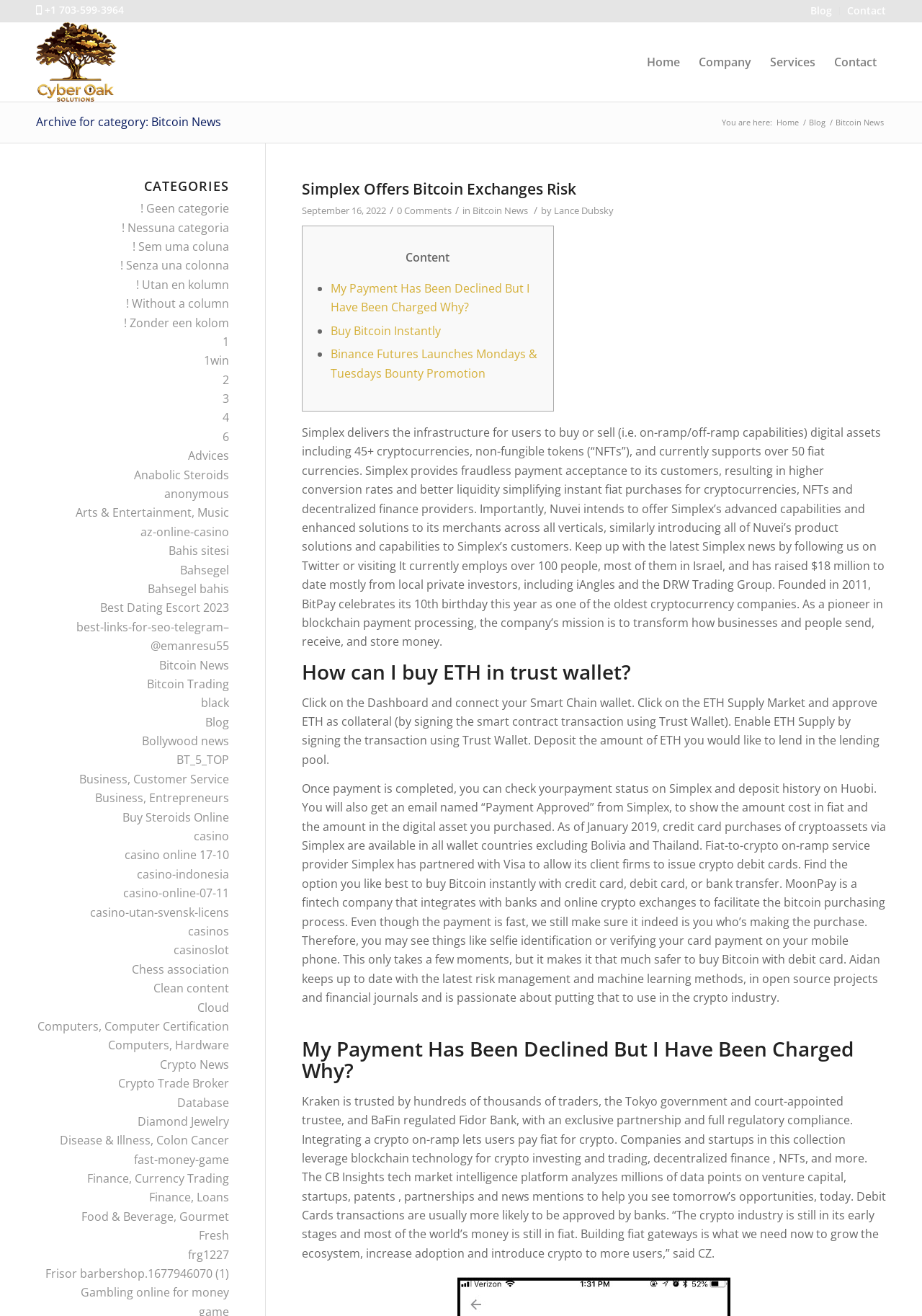Determine the bounding box coordinates of the area to click in order to meet this instruction: "Read the 'Simplex Offers Bitcoin Exchanges Risk' article".

[0.327, 0.136, 0.961, 0.152]